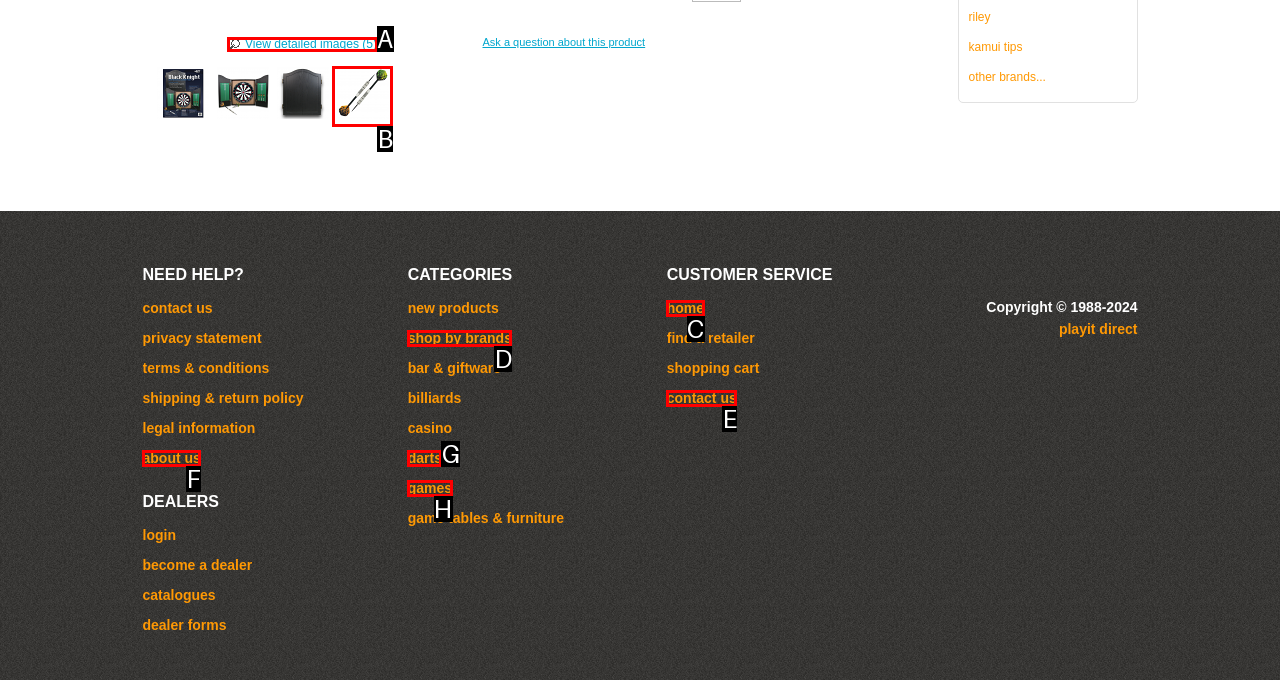Select the HTML element that matches the description: Contact Us. Provide the letter of the chosen option as your answer.

E